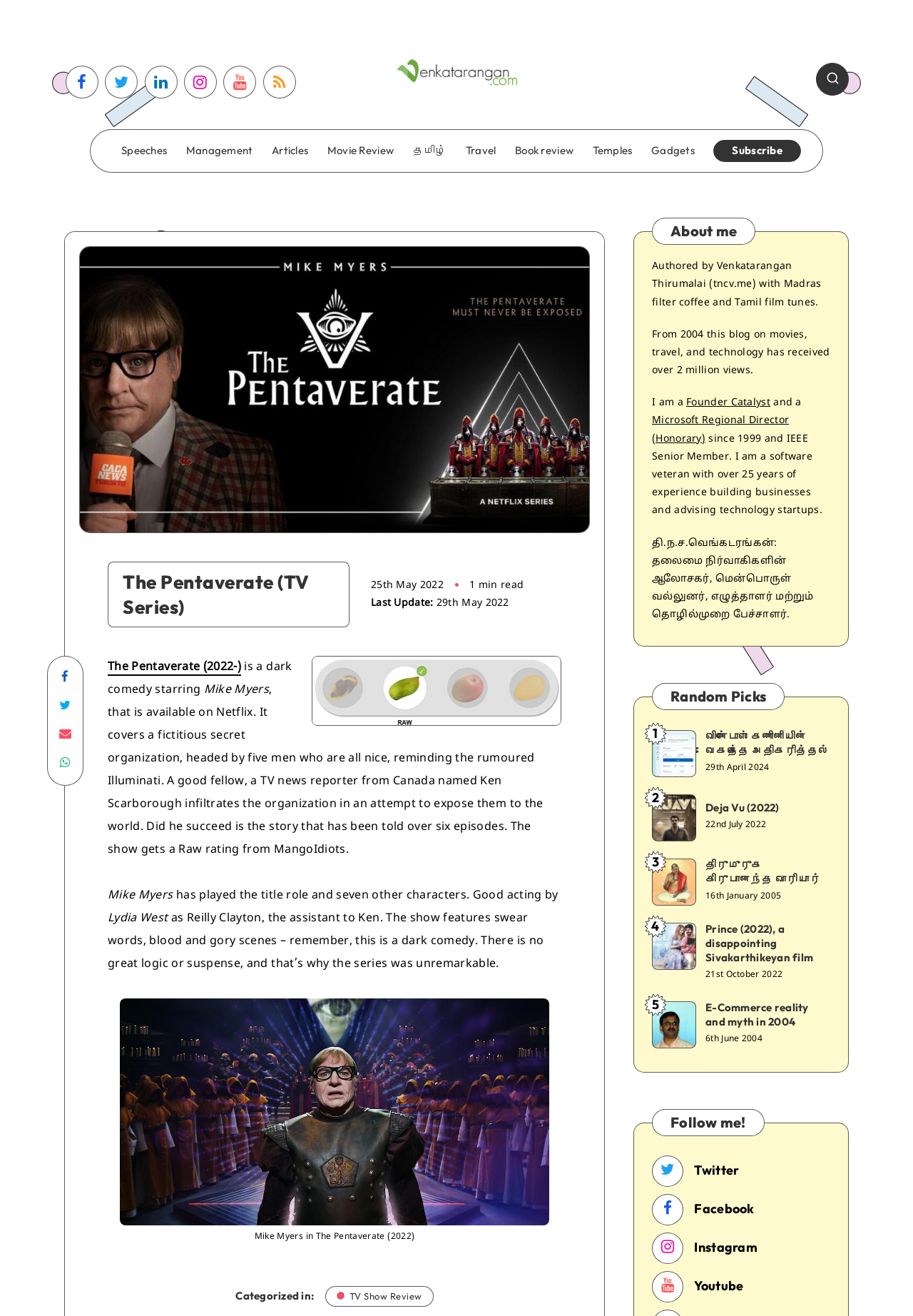Kindly determine the bounding box coordinates for the clickable area to achieve the given instruction: "Check the latest update time of the article".

[0.406, 0.44, 0.486, 0.45]